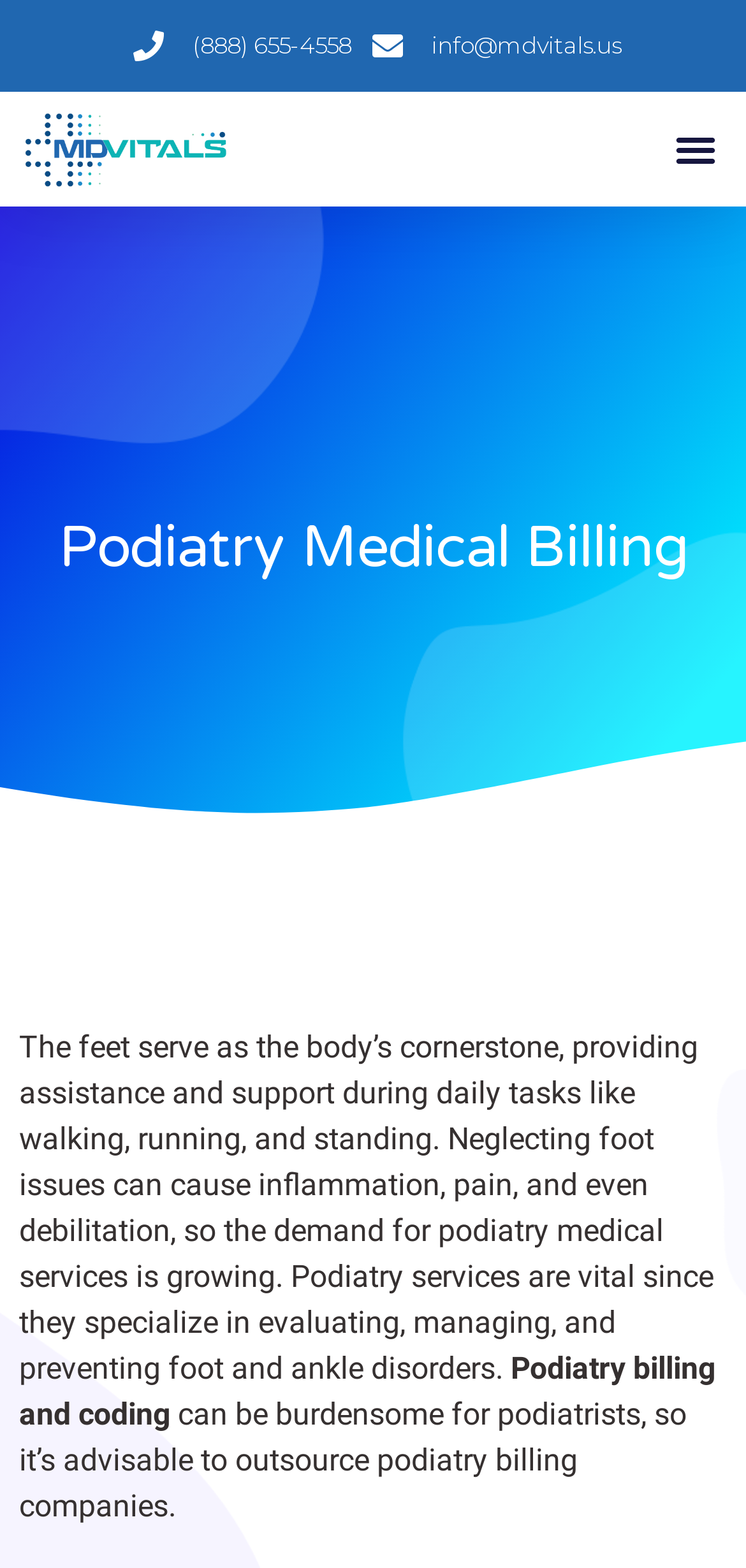Identify the first-level heading on the webpage and generate its text content.

Podiatry Medical Billing